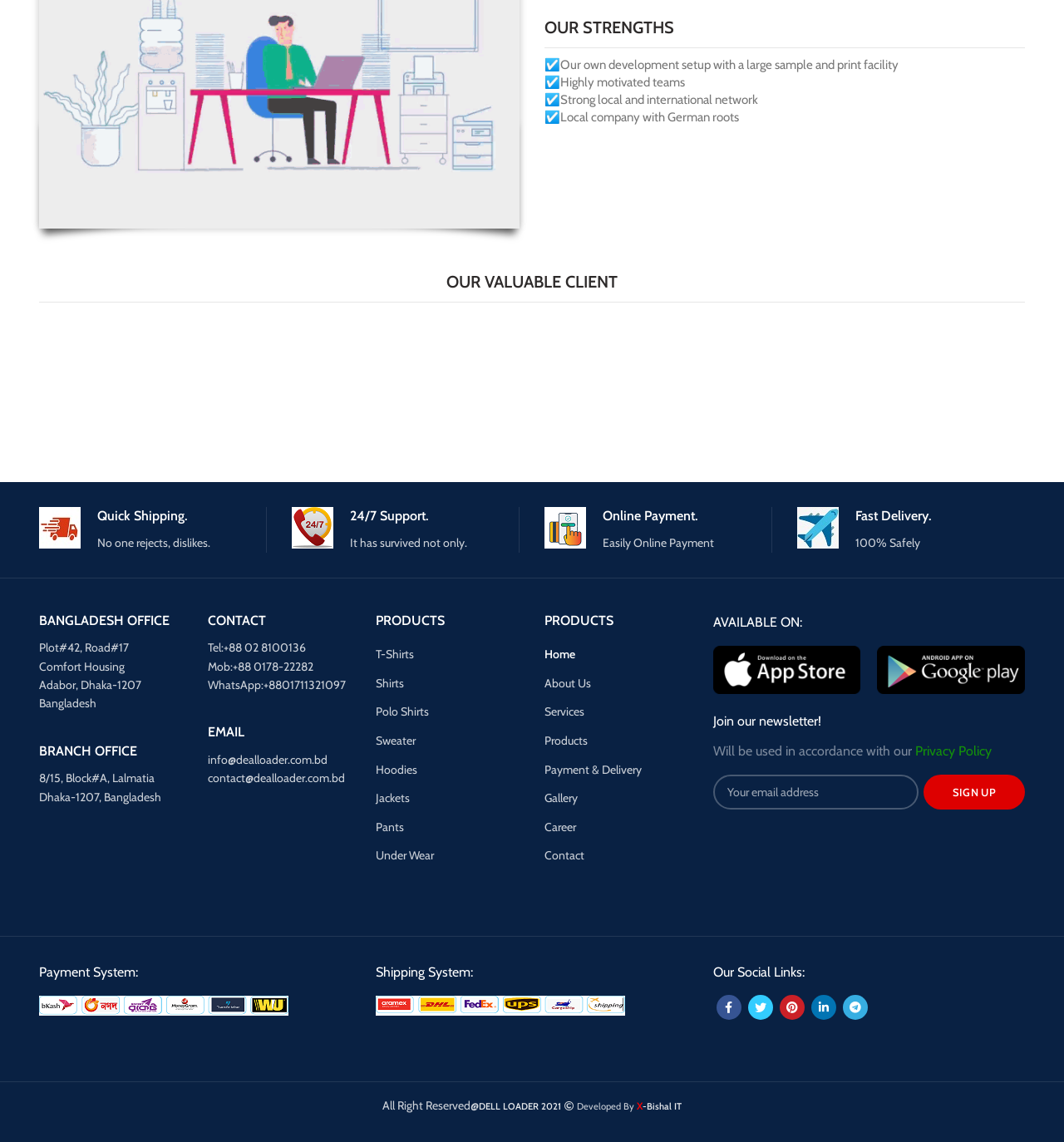Please provide the bounding box coordinate of the region that matches the element description: value="Sign up". Coordinates should be in the format (top-left x, top-left y, bottom-right x, bottom-right y) and all values should be between 0 and 1.

[0.868, 0.678, 0.963, 0.709]